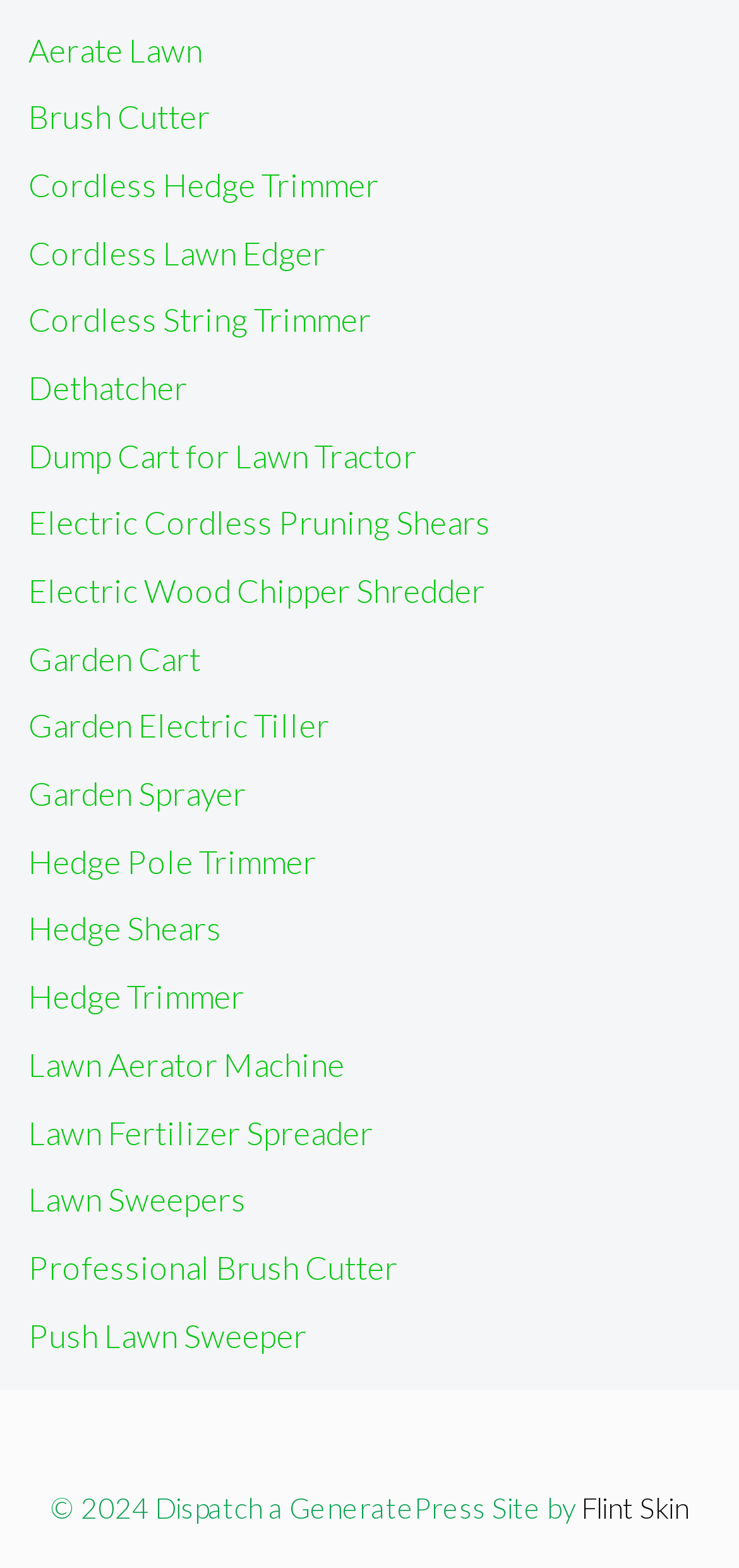Utilize the details in the image to give a detailed response to the question: What is the last product listed?

I looked at the list of links on the webpage and found that the last one is 'Push Lawn Sweeper', which is listed at the bottom of the page.